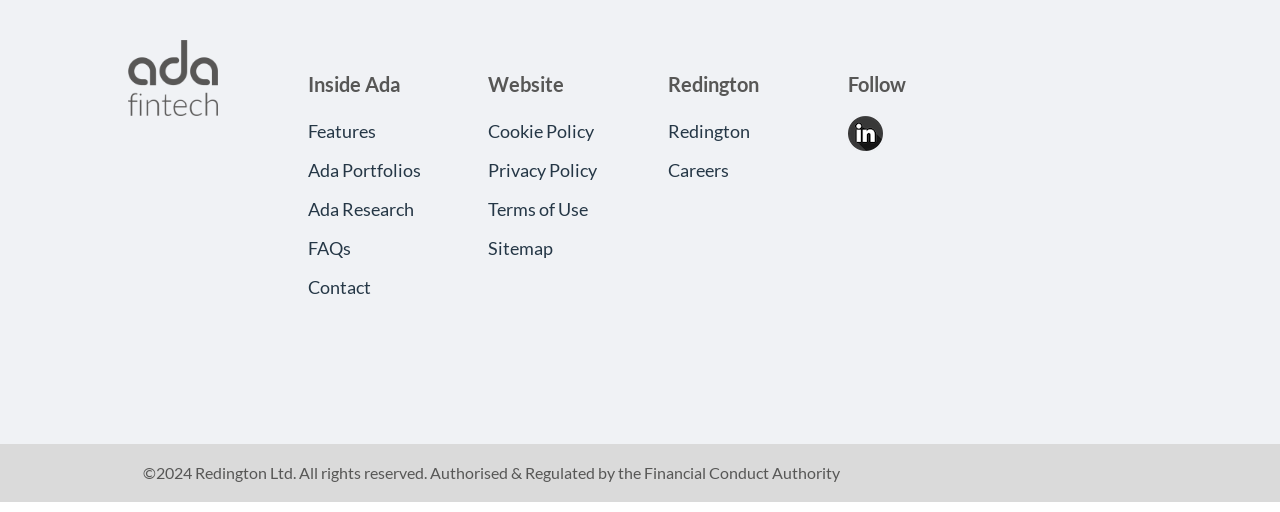Can you specify the bounding box coordinates of the area that needs to be clicked to fulfill the following instruction: "Click on Ada Fintech Logo"?

[0.1, 0.195, 0.17, 0.233]